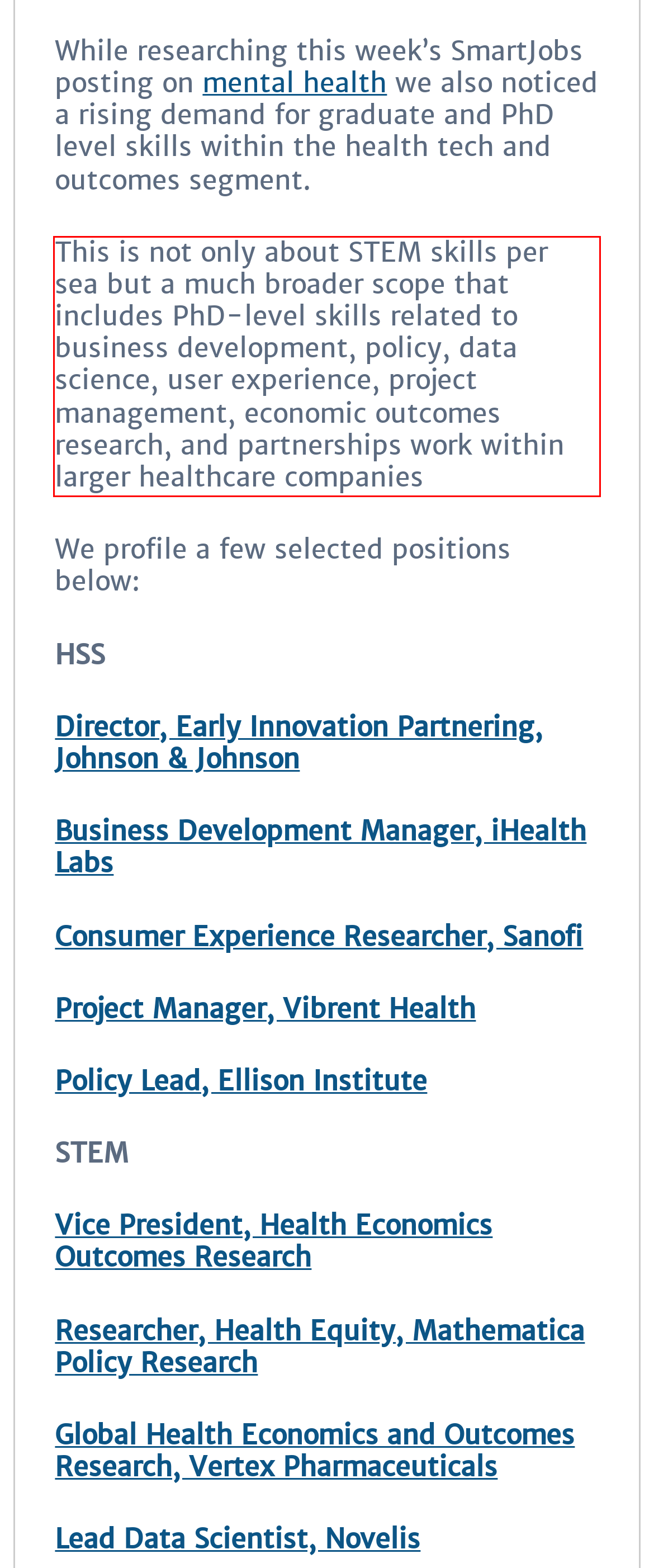From the provided screenshot, extract the text content that is enclosed within the red bounding box.

This is not only about STEM skills per sea but a much broader scope that includes PhD-level skills related to business development, policy, data science, user experience, project management, economic outcomes research, and partnerships work within larger healthcare companies